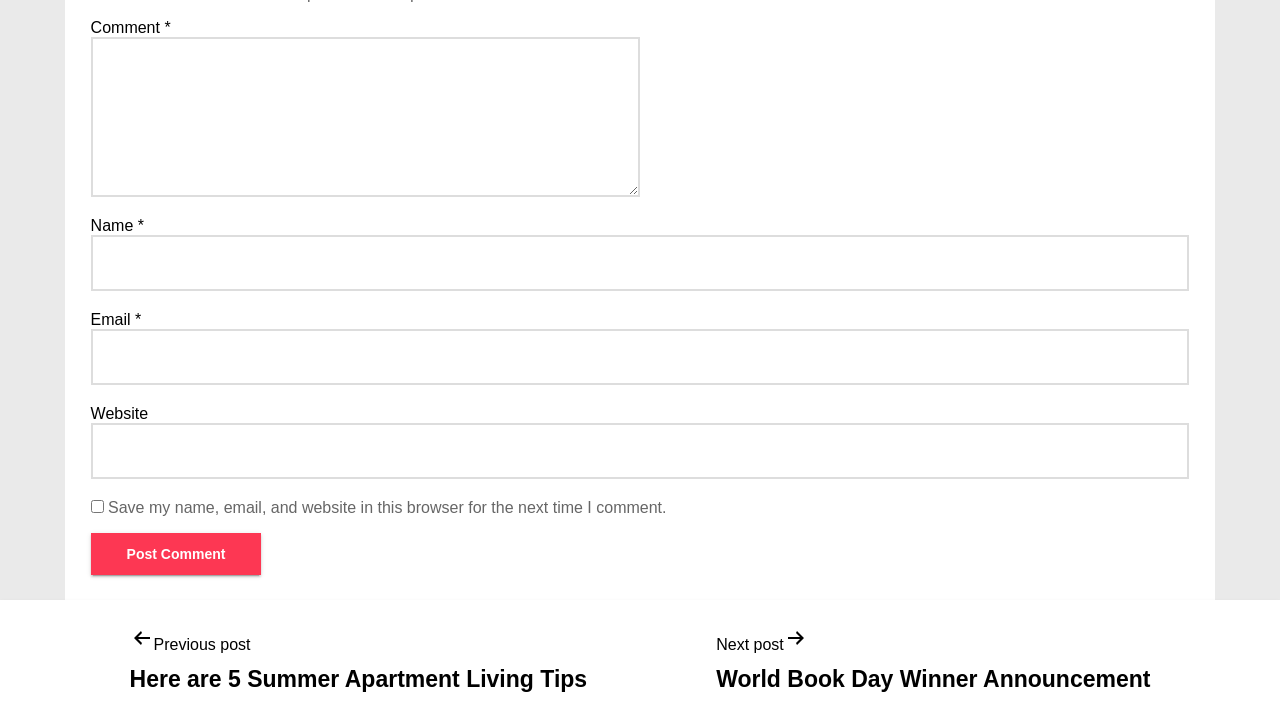Is the 'Website' textbox required? Please answer the question using a single word or phrase based on the image.

No